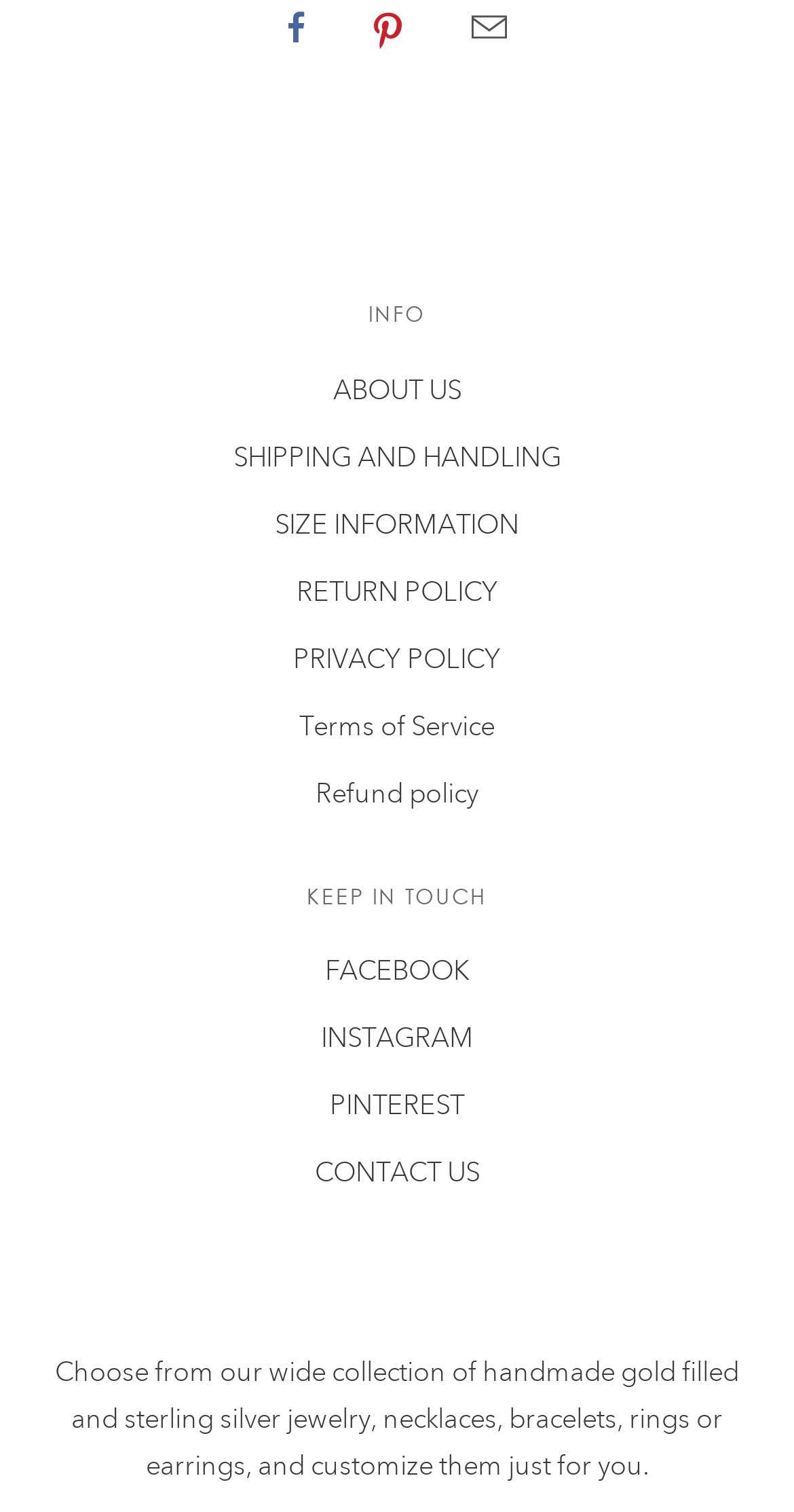Locate the bounding box coordinates of the item that should be clicked to fulfill the instruction: "Learn about the company".

[0.419, 0.247, 0.581, 0.269]